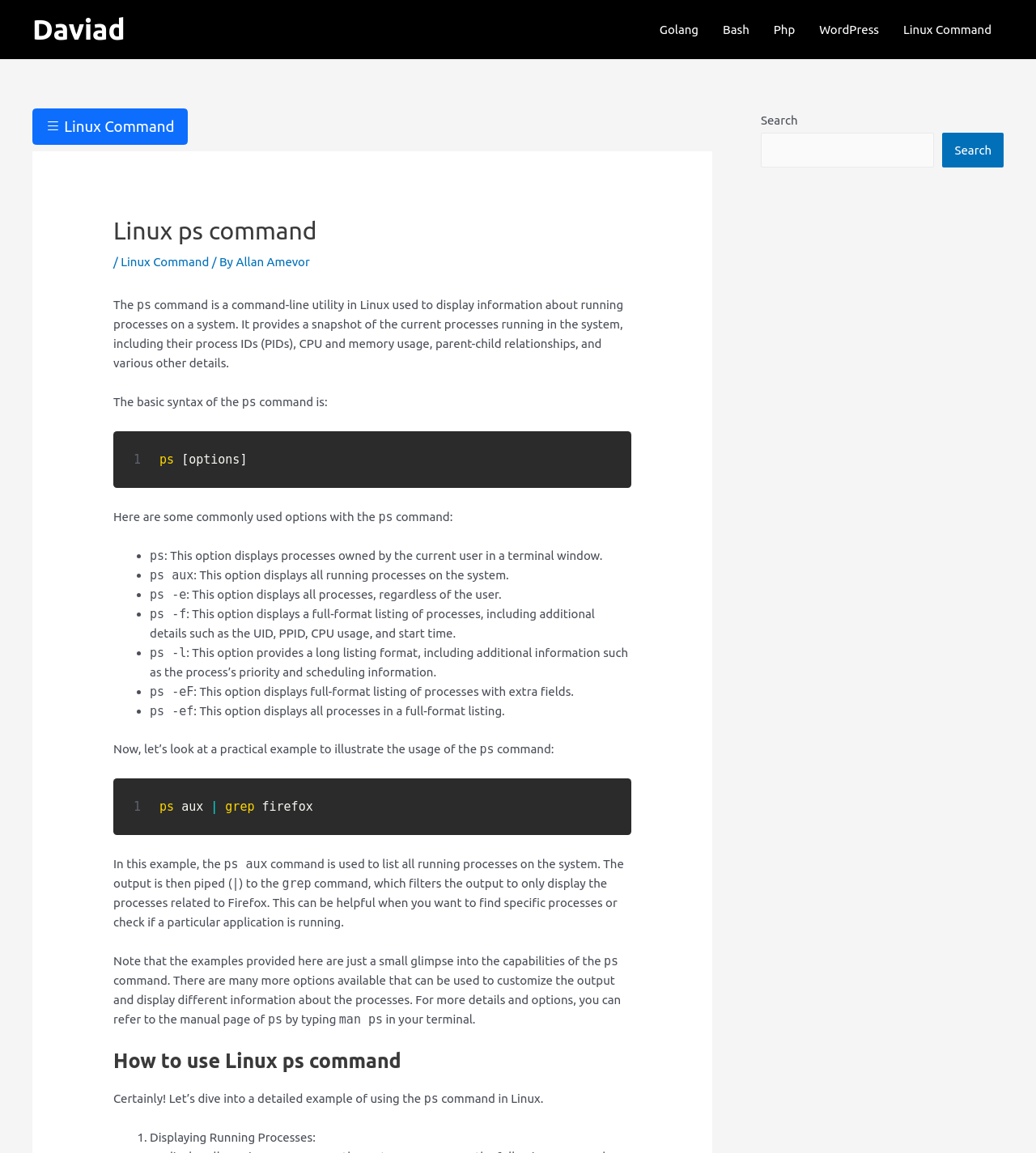How can you filter the output of the ps command to display specific processes?
Please provide a single word or phrase as your answer based on the screenshot.

use the grep command